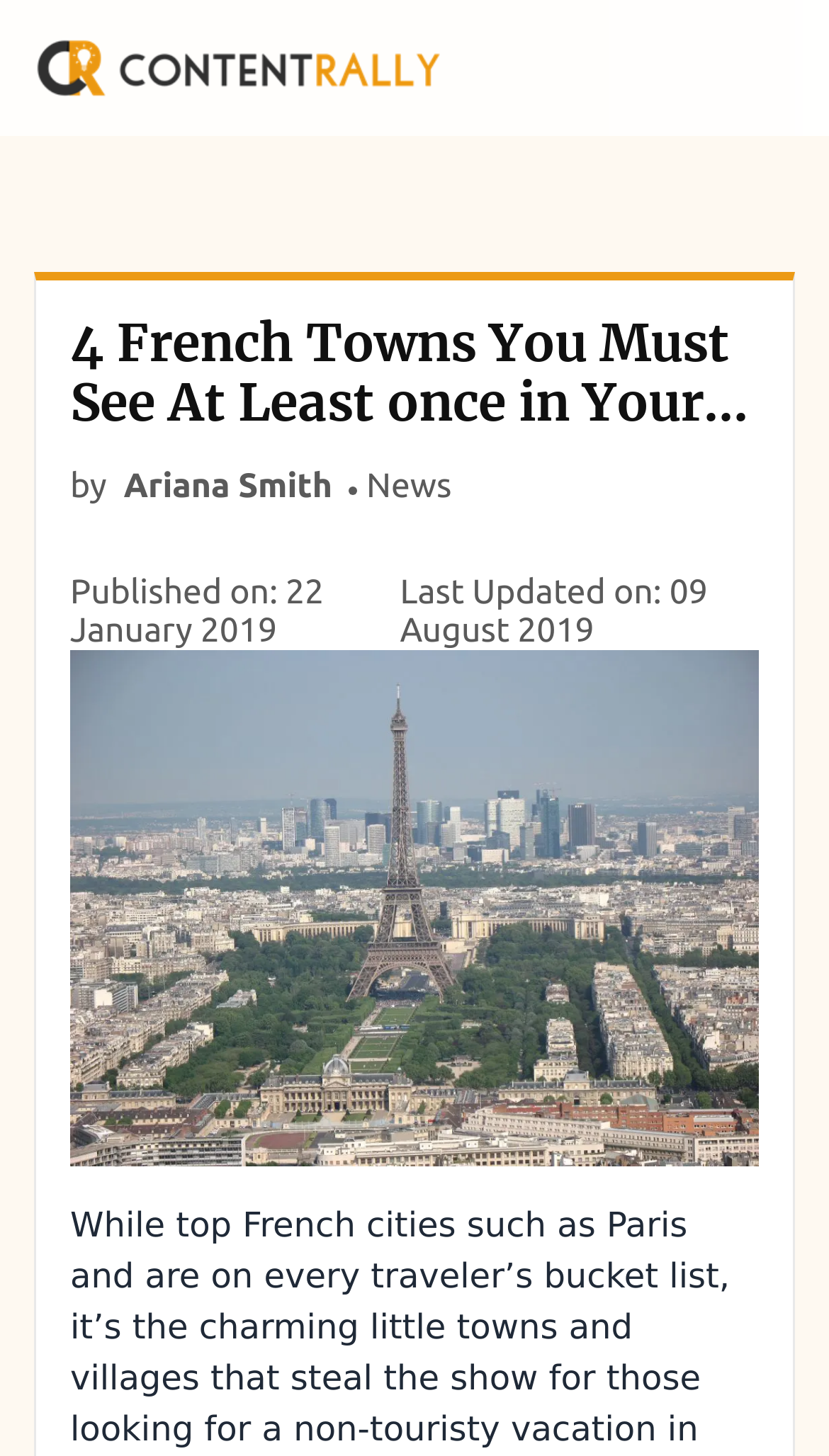How many figures are on the webpage?
Answer briefly with a single word or phrase based on the image.

2